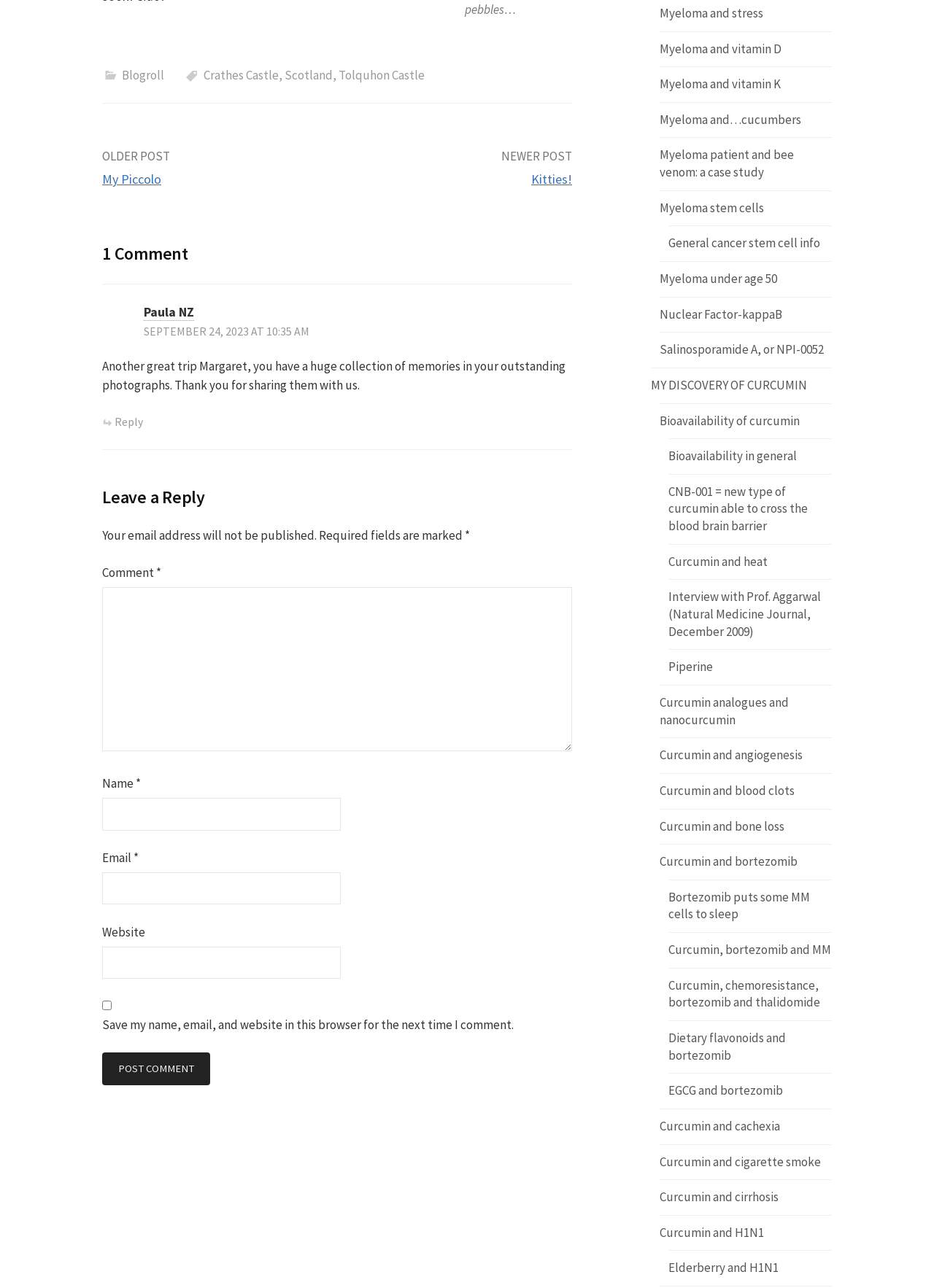Identify the bounding box coordinates for the UI element described as follows: "Curcumin, chemoresistance, bortezomib and thalidomide". Ensure the coordinates are four float numbers between 0 and 1, formatted as [left, top, right, bottom].

[0.716, 0.759, 0.878, 0.784]